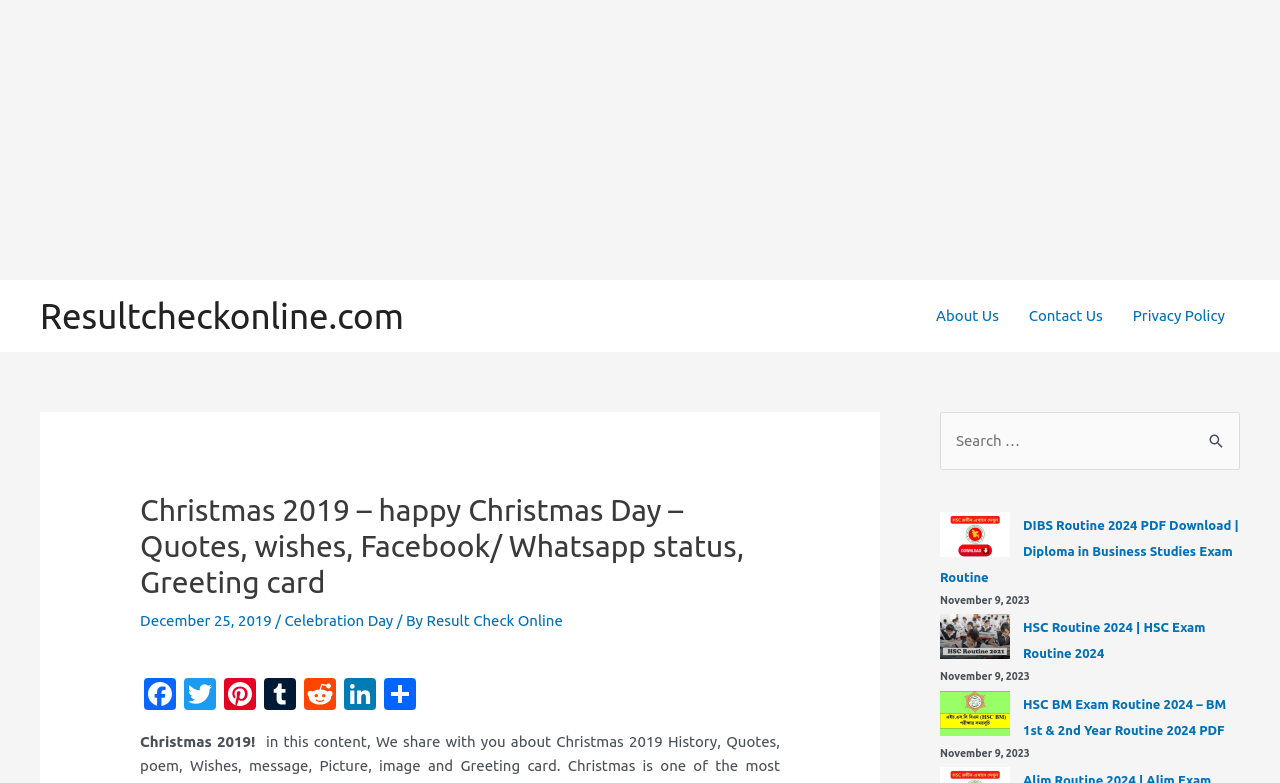What is the date of Christmas 2019?
Using the image provided, answer with just one word or phrase.

December 25, 2019